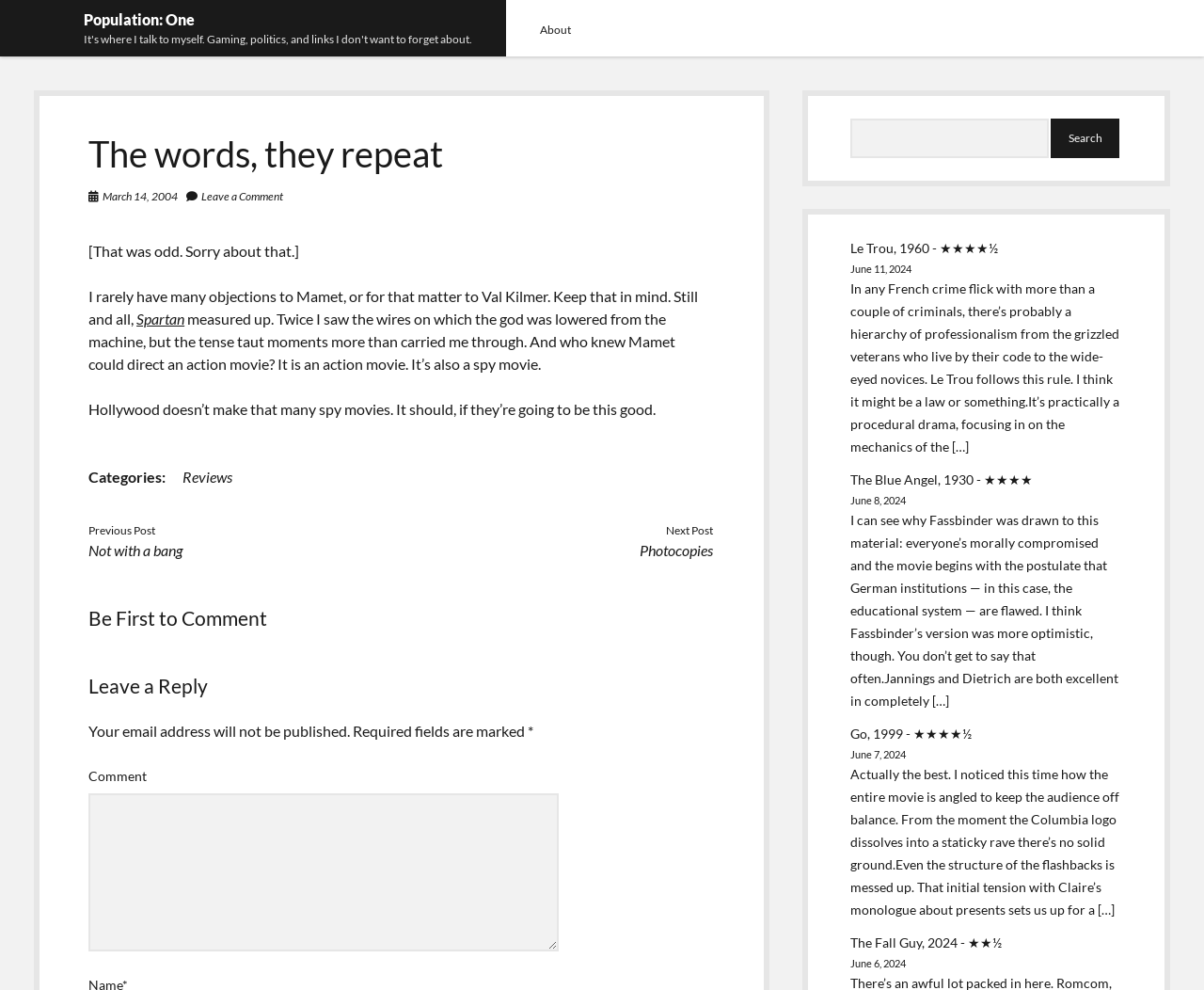Using the provided element description: "Not with a bang", identify the bounding box coordinates. The coordinates should be four floats between 0 and 1 in the order [left, top, right, bottom].

[0.074, 0.547, 0.152, 0.565]